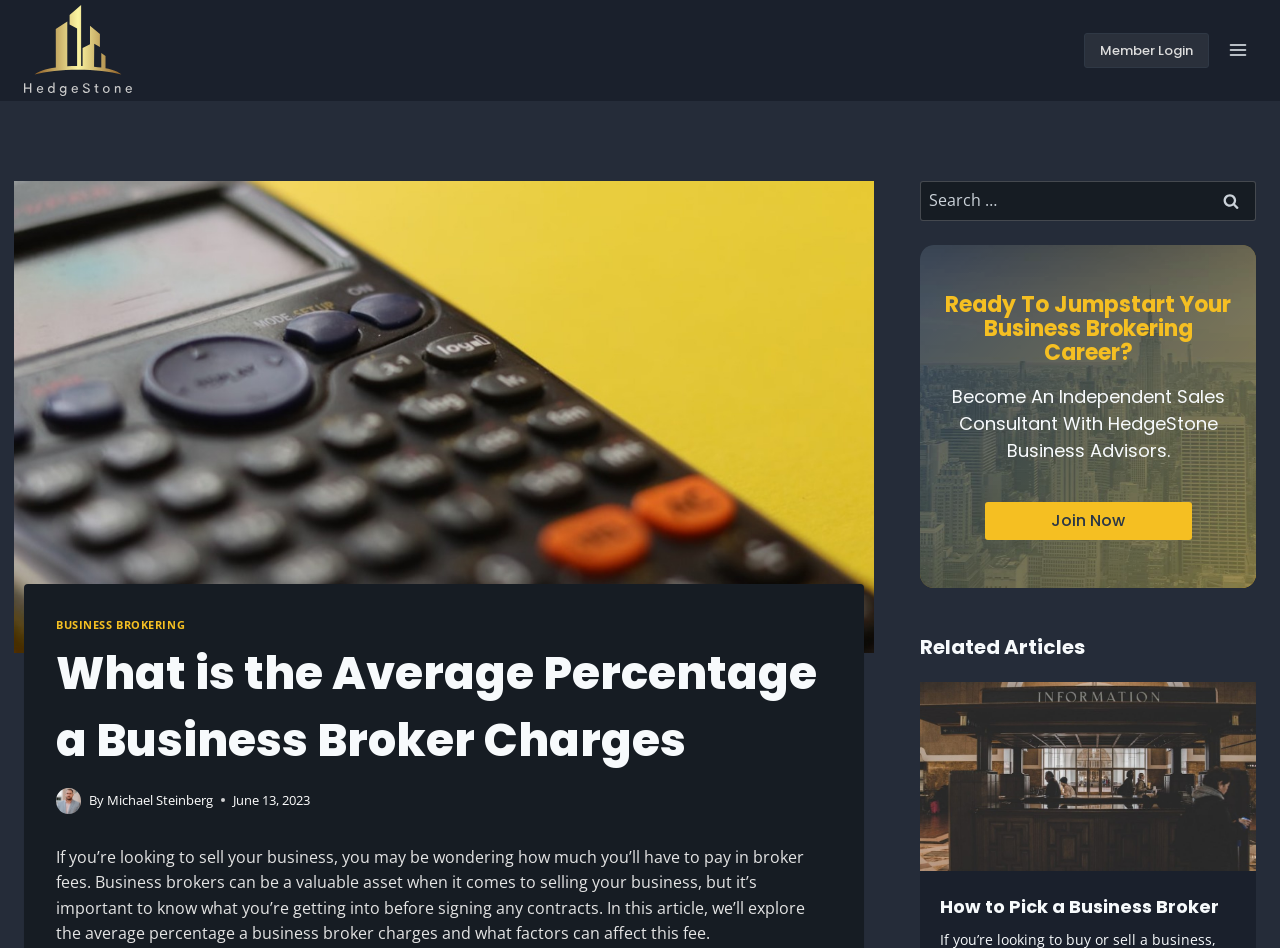Give a one-word or one-phrase response to the question:
How many related articles are listed?

Two